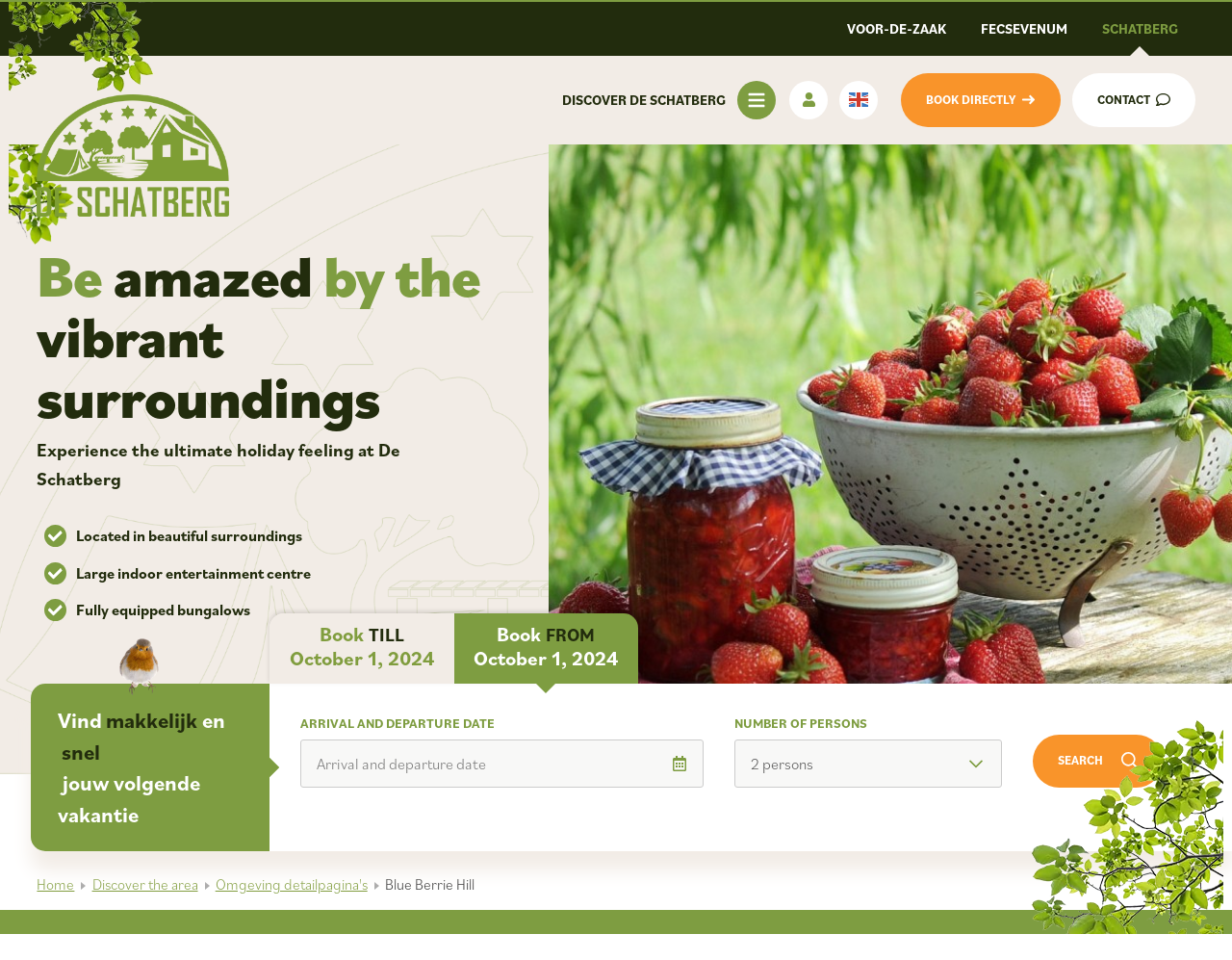Analyze the image and provide a detailed answer to the question: What is the language of the webpage?

Although the webpage provides links to switch to other languages such as German and English, the default language of the webpage appears to be Dutch, as the majority of the content is written in Dutch.